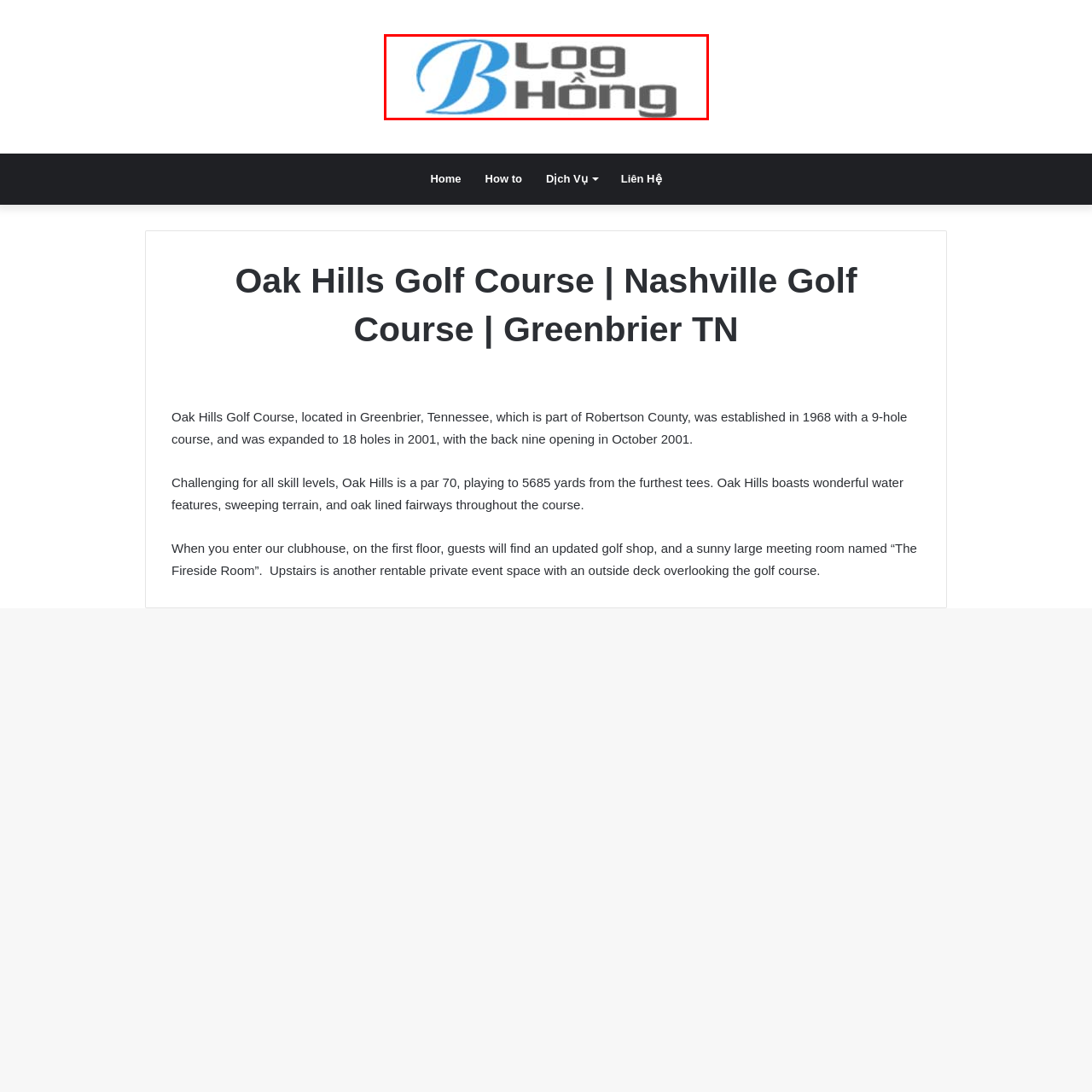What is the color of the 'B' in the logo?
Inspect the image inside the red bounding box and provide a detailed answer drawing from the visual content.

The answer can be found by analyzing the caption, which states that the use of blue for 'B' and gray for 'Log Hồng' suggests a fresh, inviting aesthetic.